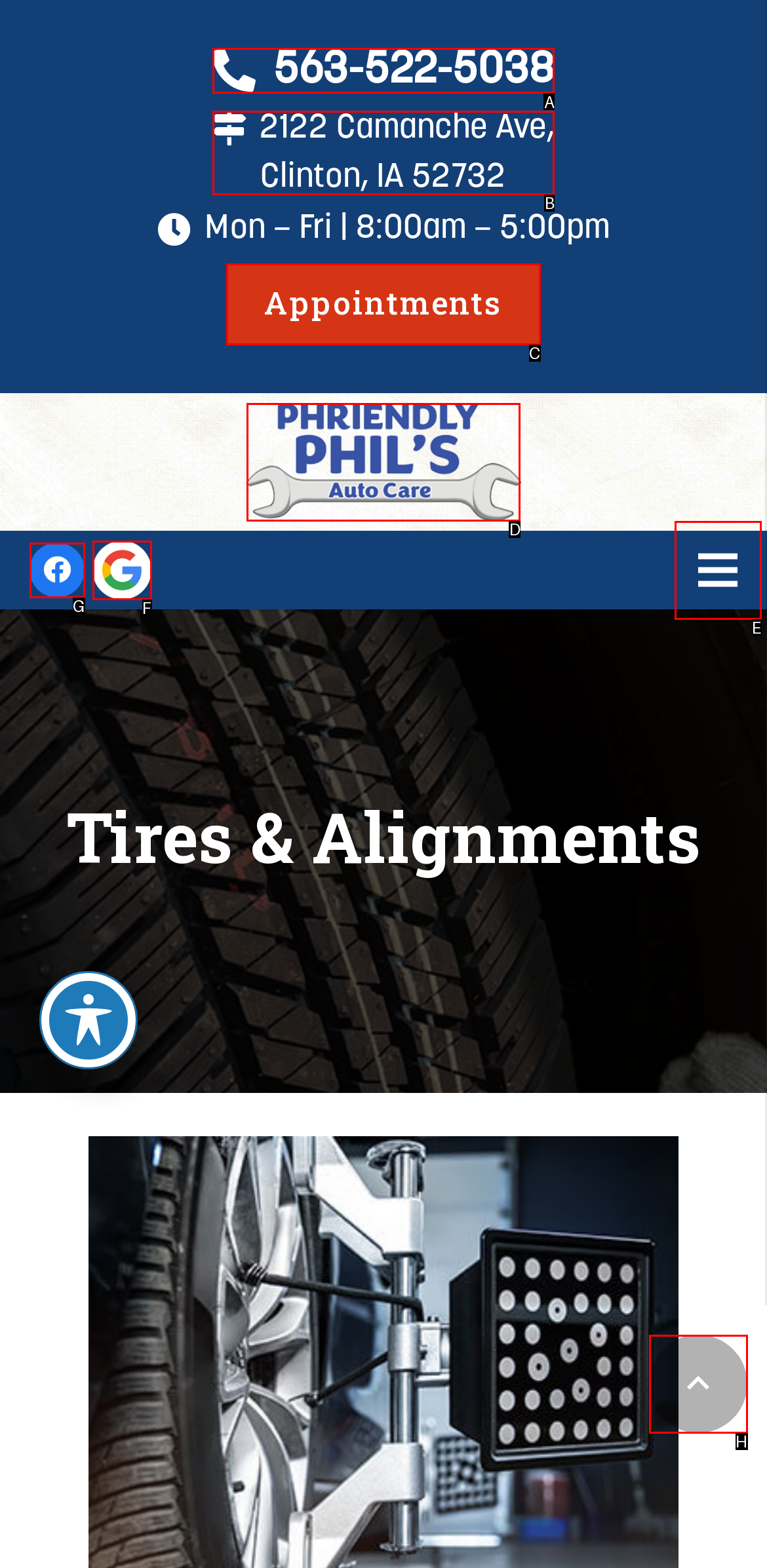Identify which option matches the following description: aria-label="Facebook" title="Facebook"
Answer by giving the letter of the correct option directly.

G